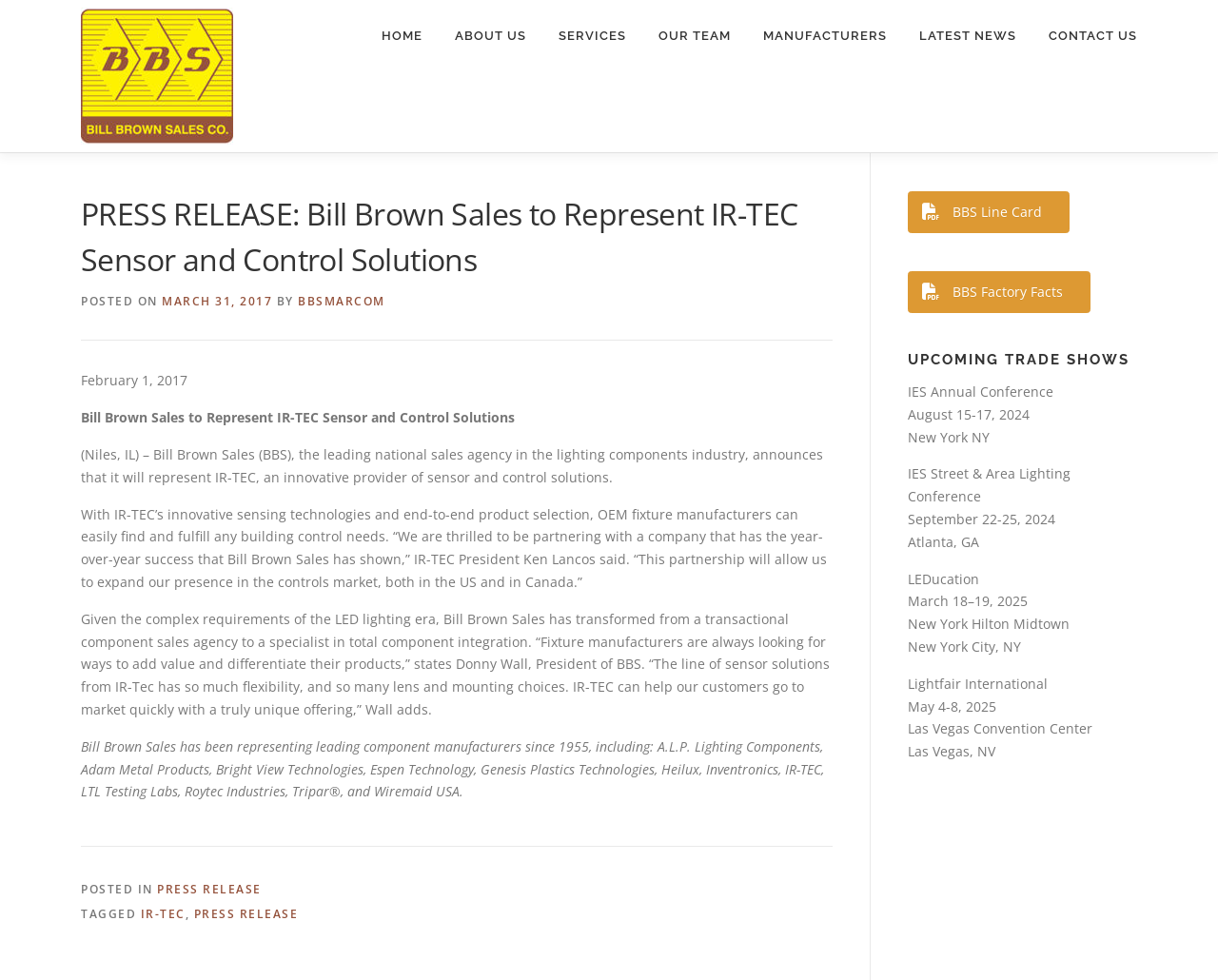Identify the bounding box coordinates of the clickable region to carry out the given instruction: "Click on HOME".

[0.3, 0.0, 0.36, 0.073]